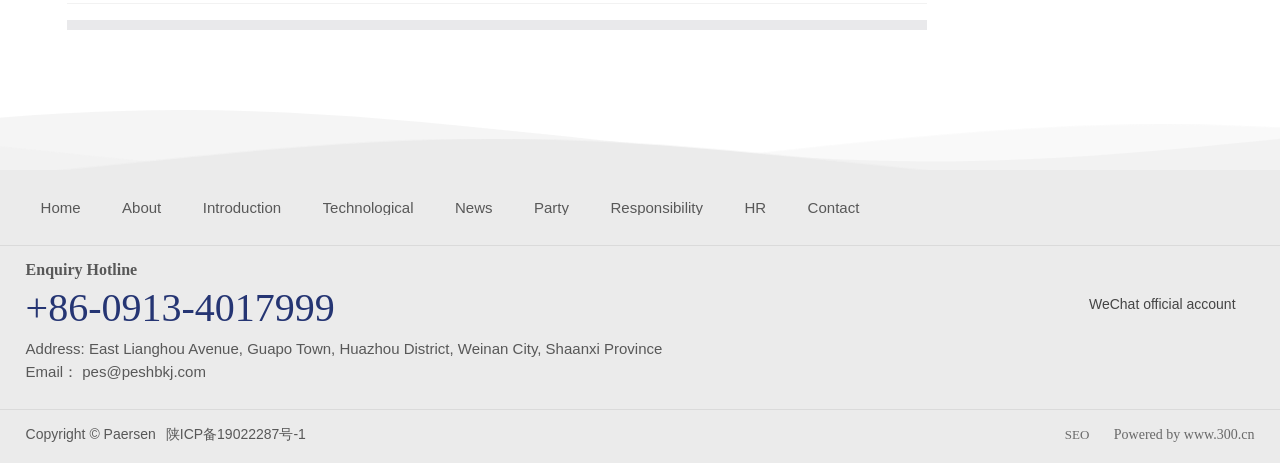Examine the screenshot and answer the question in as much detail as possible: What is the name of the company?

The company name can be found in the image element with the text 'PAERSEN' at the bottom of the webpage, and also in the copyright information at the bottom of the webpage.